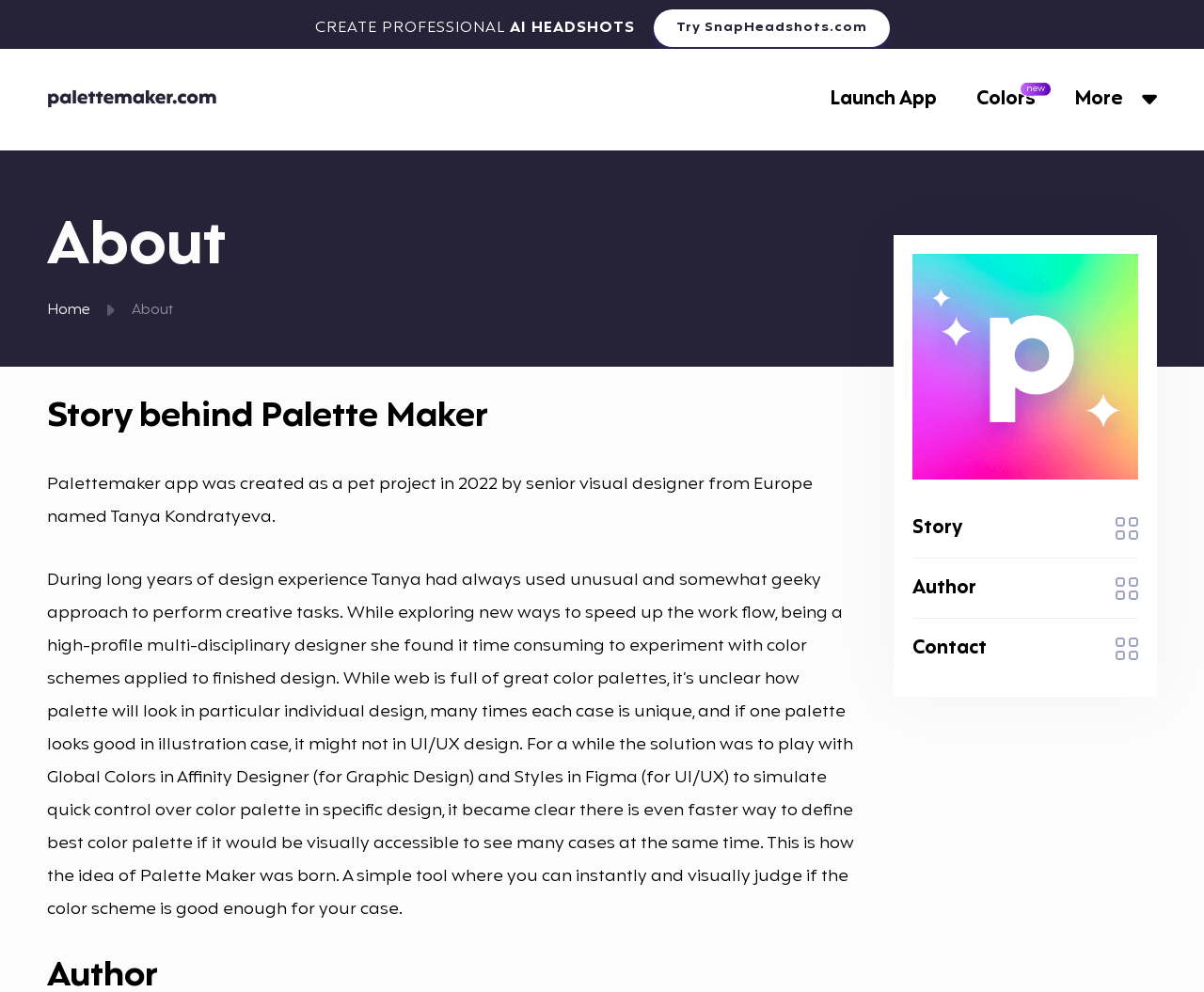How many images are there in the complementary section?
Answer the question with as much detail as possible.

The complementary section contains three images, which are located within the element with bounding box coordinates [0.742, 0.237, 0.961, 0.703]. These images are associated with the links 'Story', 'Author', and 'Contact'.